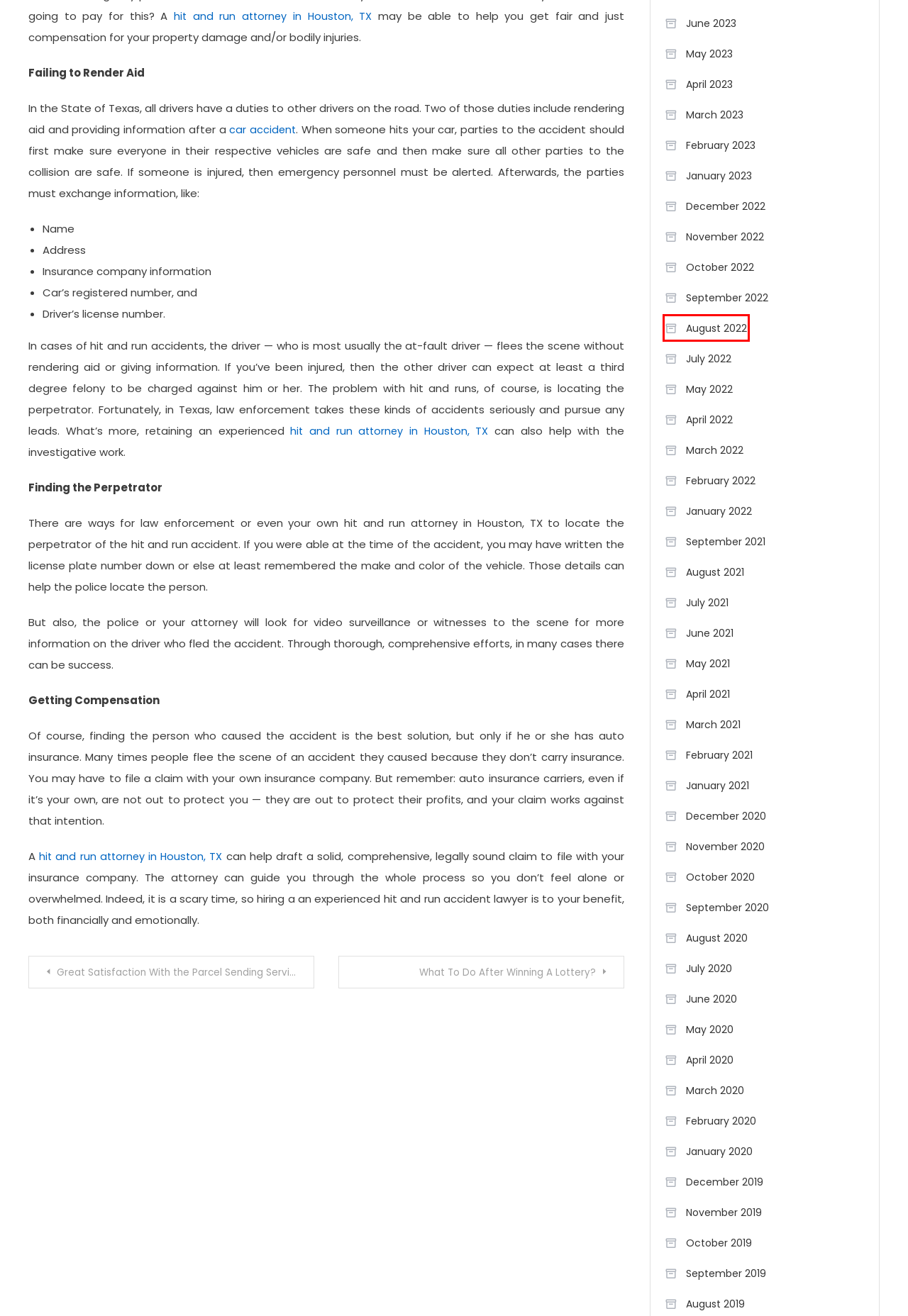Review the screenshot of a webpage containing a red bounding box around an element. Select the description that best matches the new webpage after clicking the highlighted element. The options are:
A. 1 - 2022 - Best Insurance Spy
B. 8 - 2022 - Best Insurance Spy
C. 2 - 2023 - Best Insurance Spy
D. Hit and Run Accident Lawyer Houston | Houstontxautoaccidents.com
E. 3 - 2023 - Best Insurance Spy
F. Car Accident Lawyers Houston | Houstontxautoaccidents.com
G. 10 - 2019 - Best Insurance Spy
H. 4 - 2022 - Best Insurance Spy

B